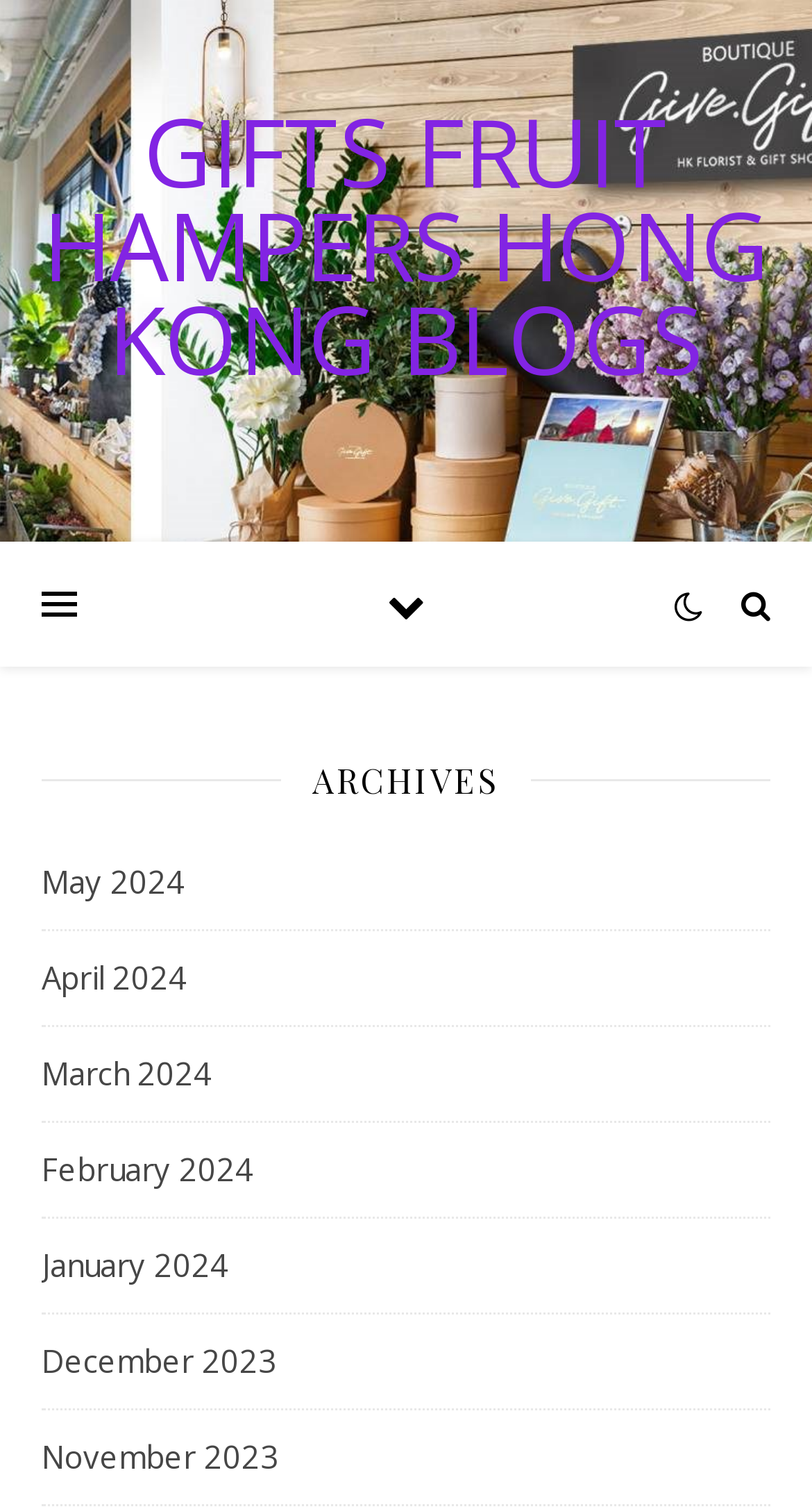Give a one-word or short-phrase answer to the following question: 
How many months of blog posts are available?

7